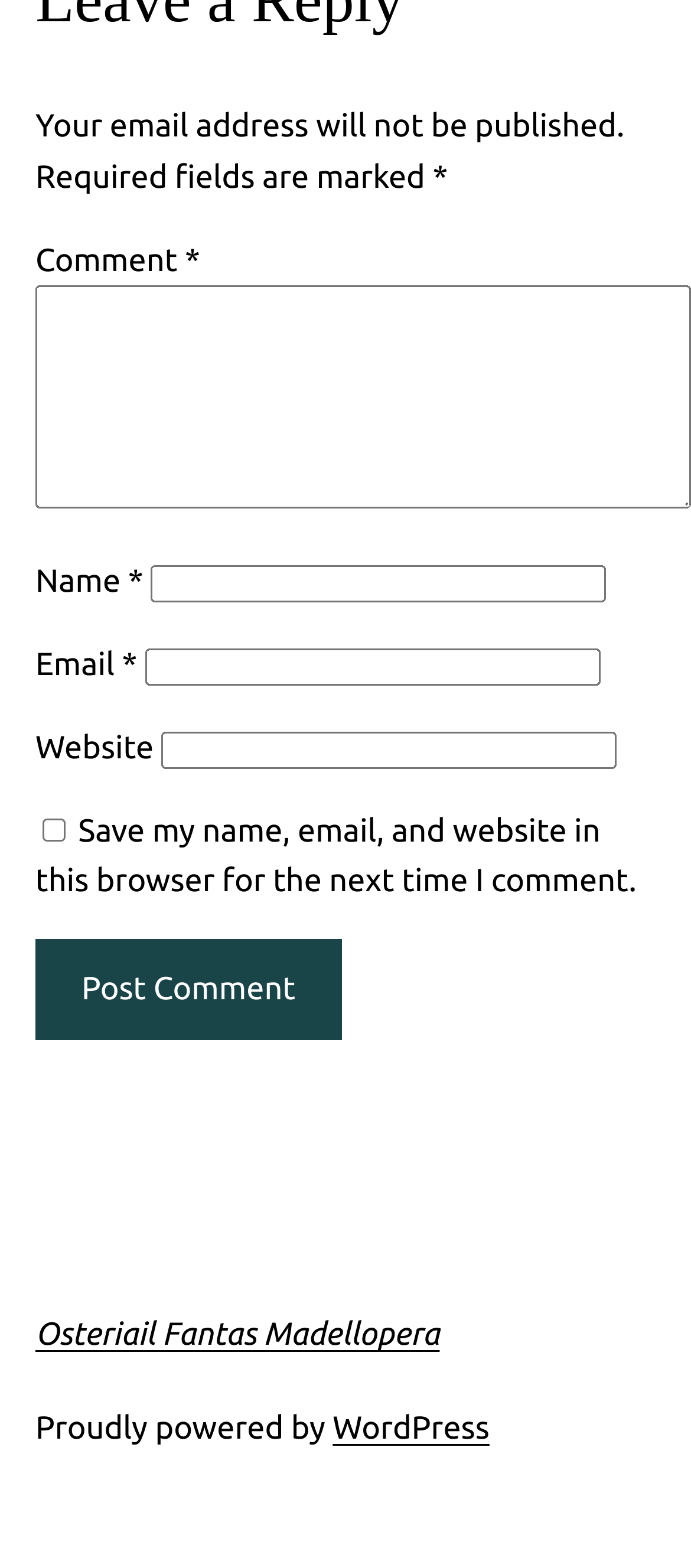What is the label of the last button?
Deliver a detailed and extensive answer to the question.

The last button on the webpage is located at the bottom of the comment form and is labeled 'Post Comment'. It is likely used to submit the comment form.